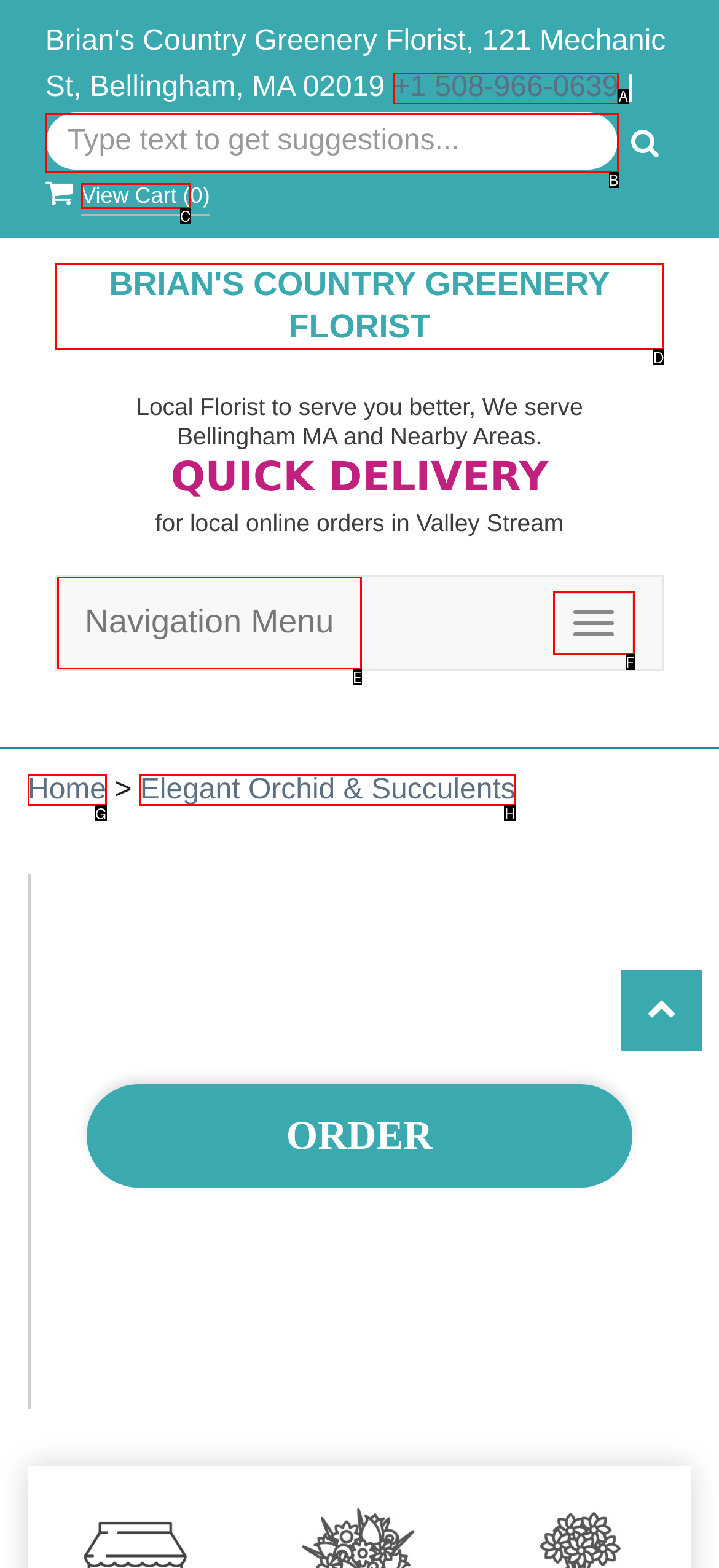Select the letter of the UI element that matches this task: View cart
Provide the answer as the letter of the correct choice.

C